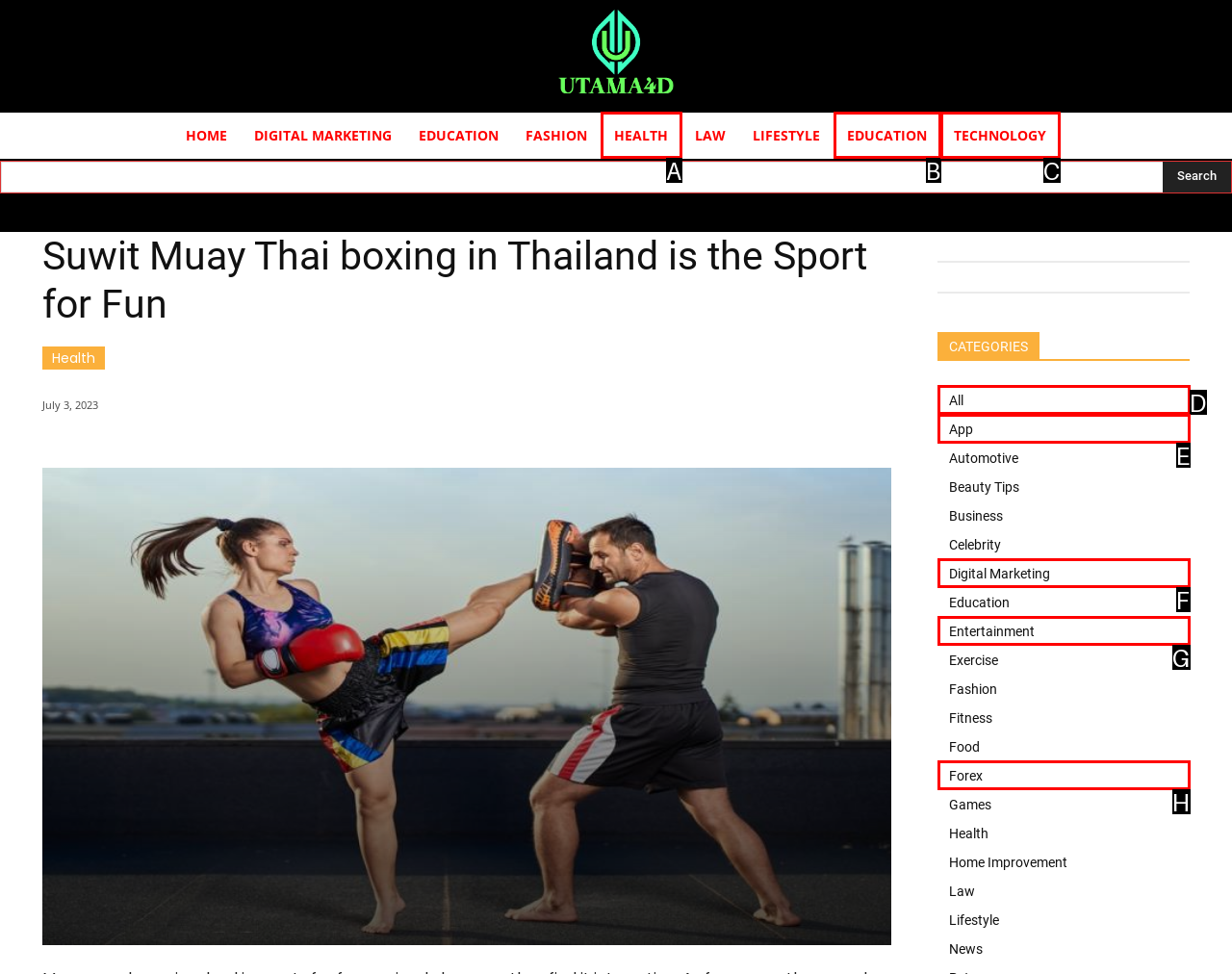Tell me which one HTML element best matches the description: Technology
Answer with the option's letter from the given choices directly.

C